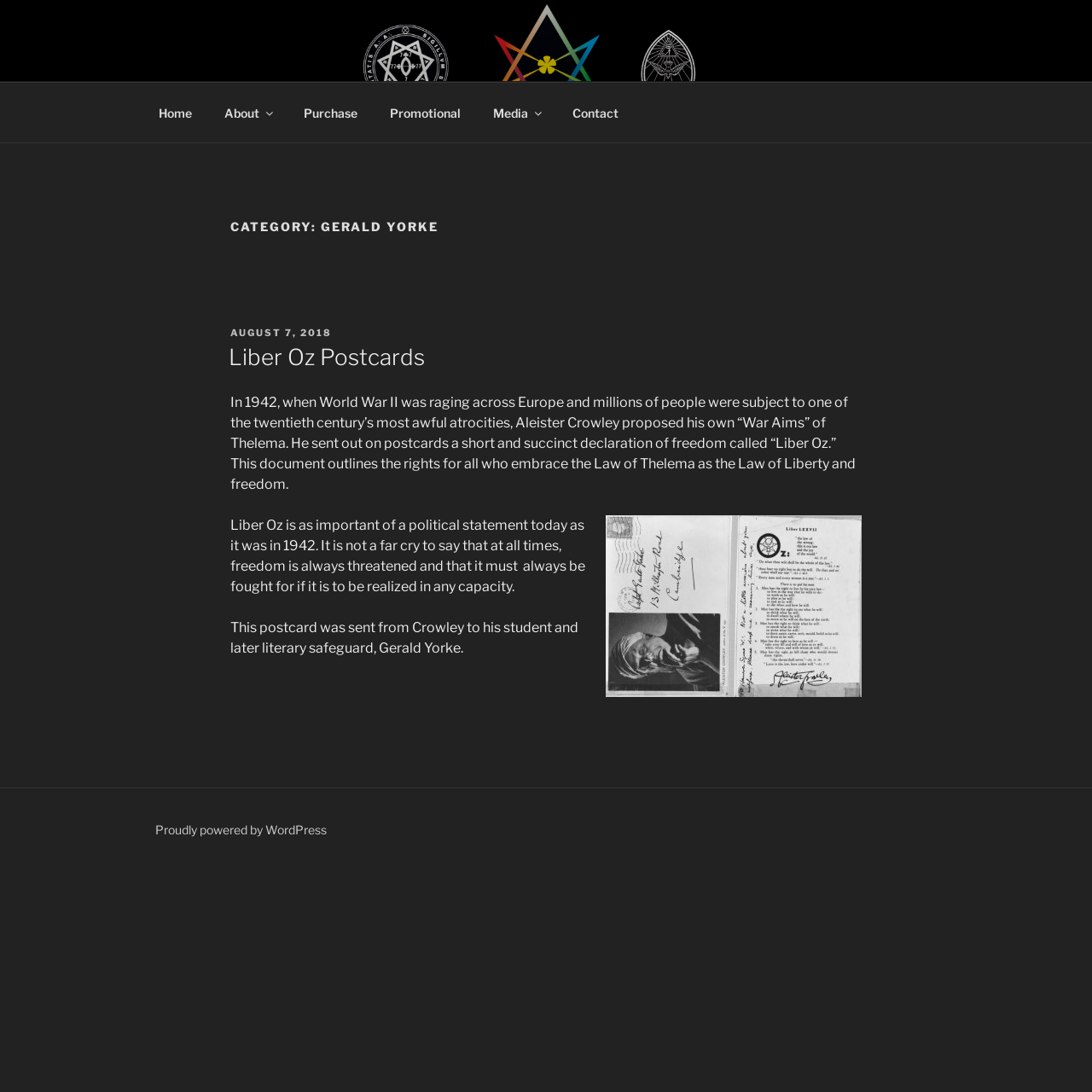Locate the headline of the webpage and generate its content.

CATEGORY: GERALD YORKE